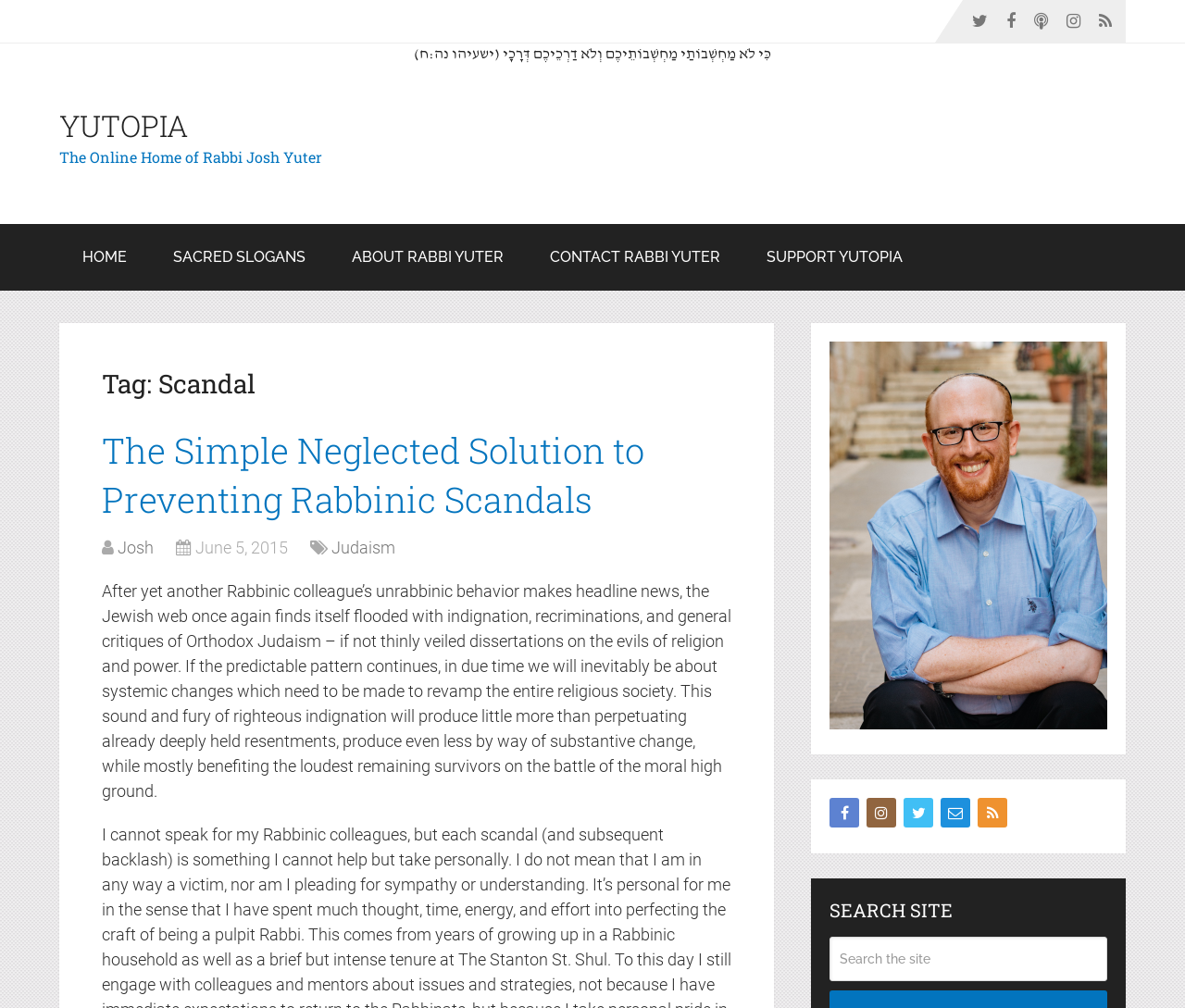Please look at the image and answer the question with a detailed explanation: What is the topic of the article?

The topic of the article can be inferred from the heading 'Tag: Scandal' and the title of the article 'The Simple Neglected Solution to Preventing Rabbinic Scandals'. This suggests that the article is about Rabbinic Scandals.